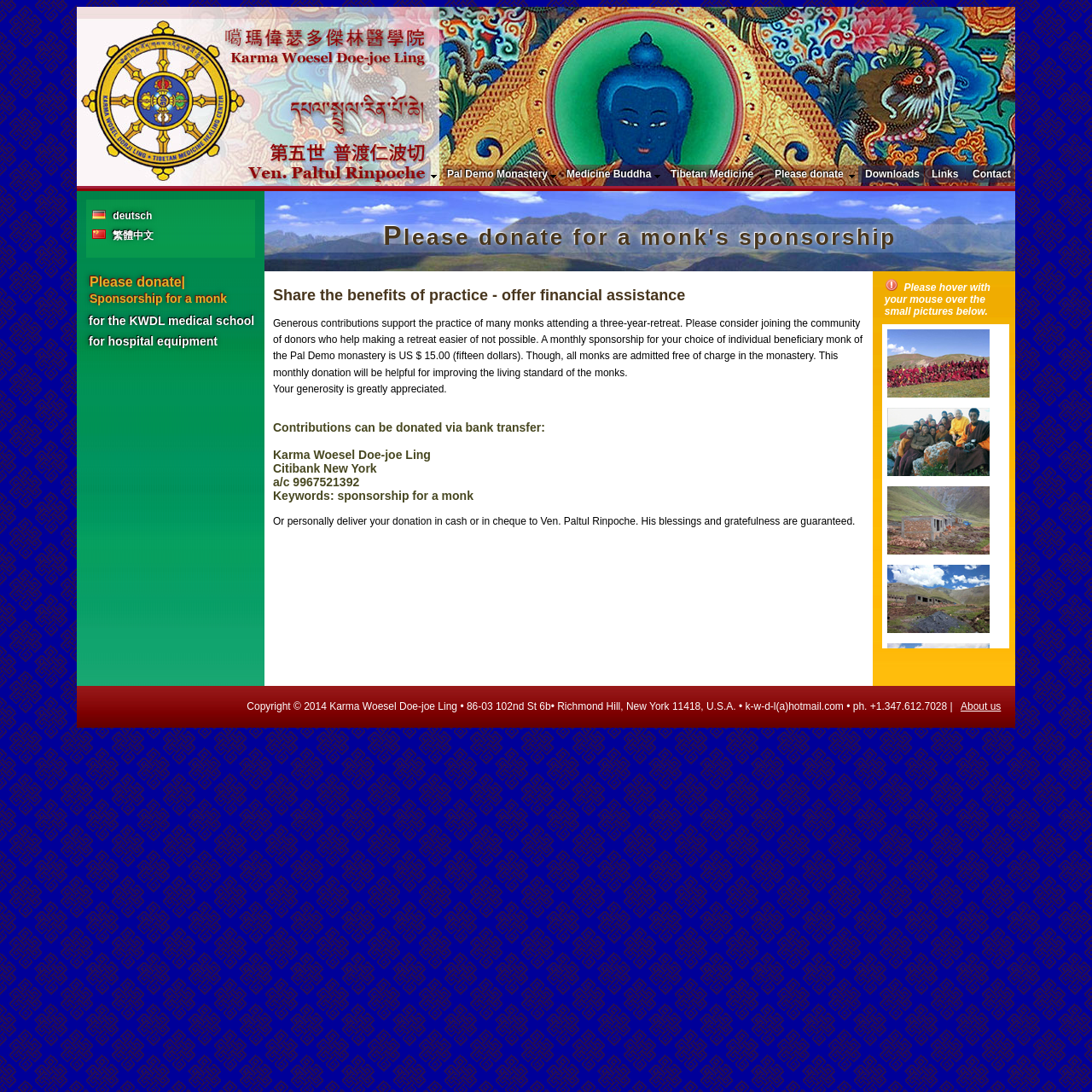Please identify the bounding box coordinates of the area I need to click to accomplish the following instruction: "View the Pal Demo Monastery".

[0.403, 0.152, 0.512, 0.167]